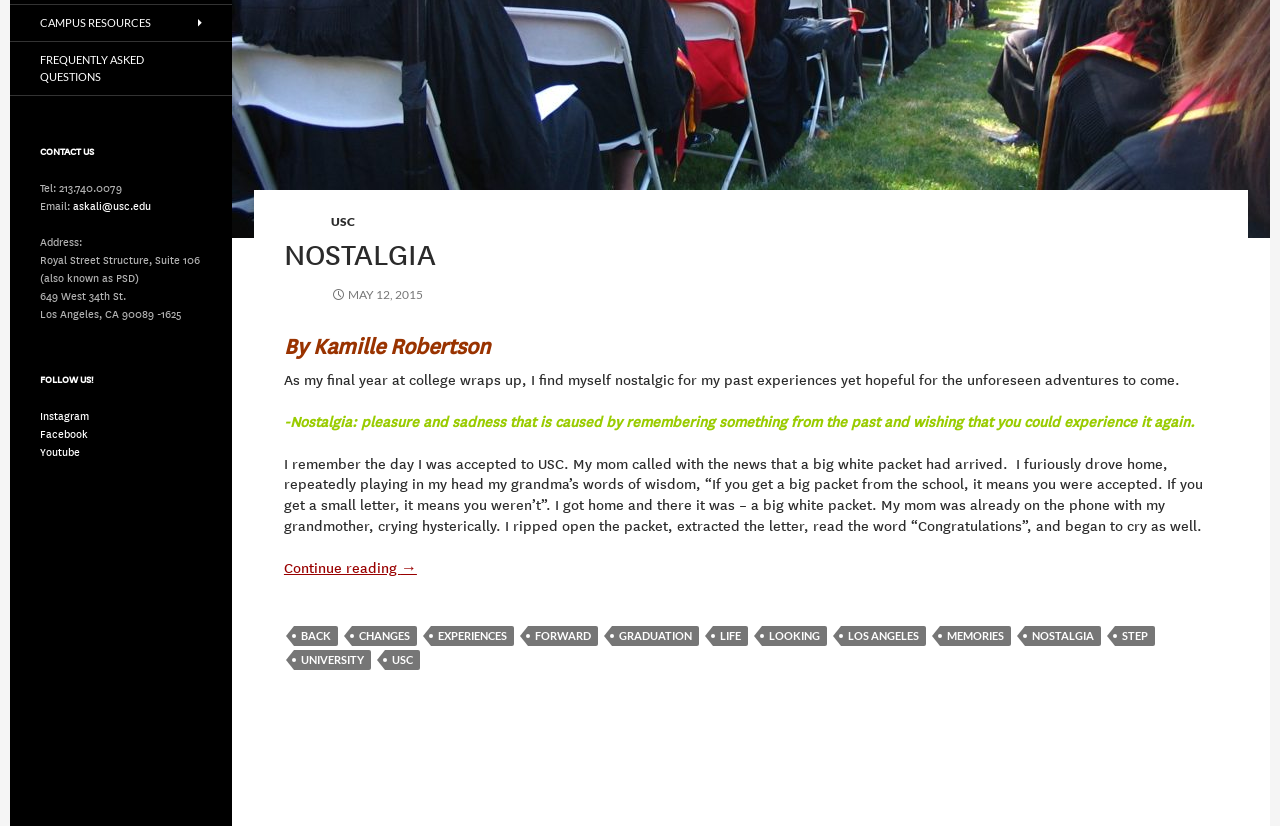Determine the bounding box coordinates for the UI element with the following description: "askali@usc.edu". The coordinates should be four float numbers between 0 and 1, represented as [left, top, right, bottom].

[0.057, 0.243, 0.118, 0.26]